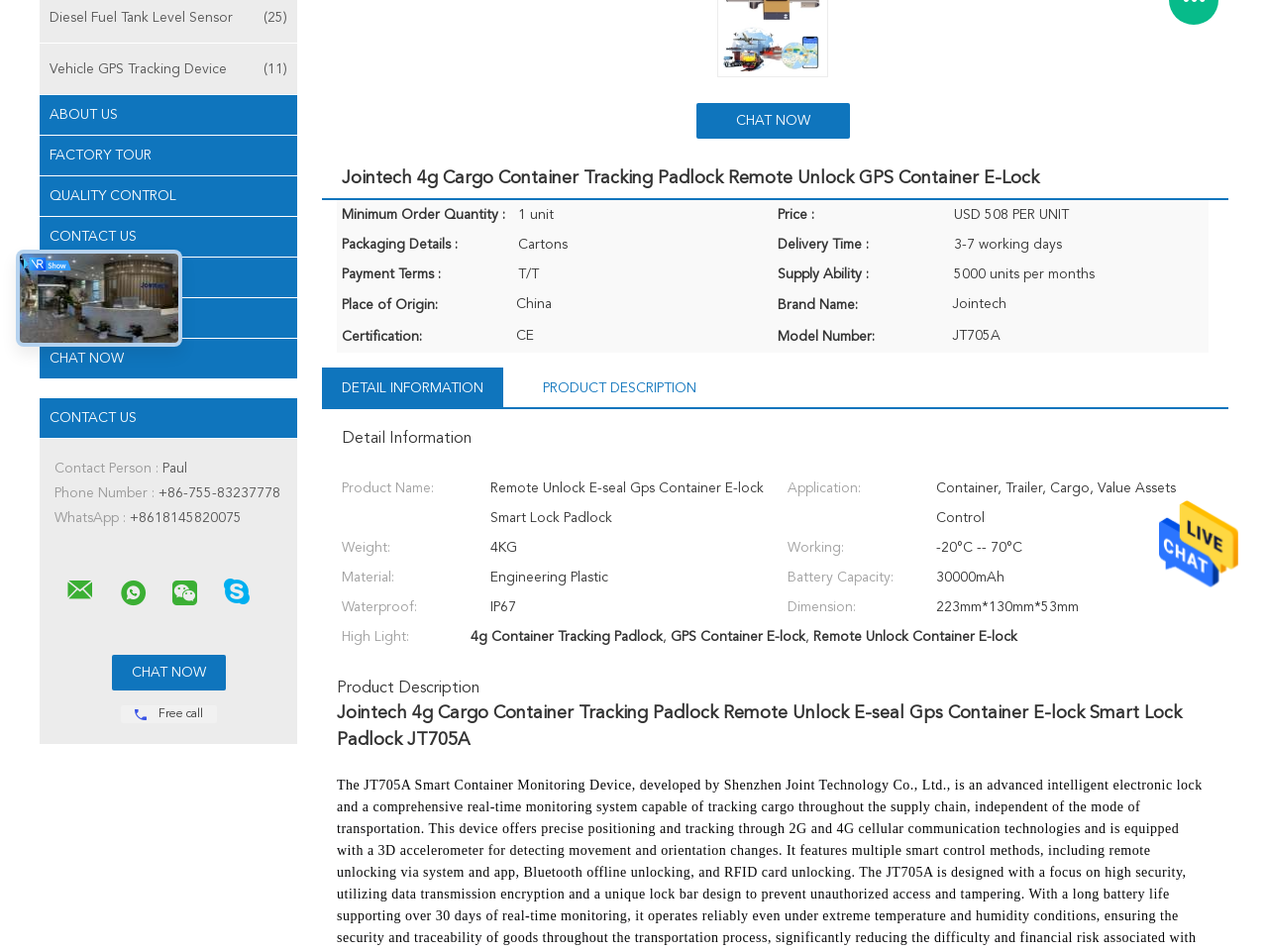Based on the provided description, "Detail Information", find the bounding box of the corresponding UI element in the screenshot.

[0.27, 0.388, 0.381, 0.428]